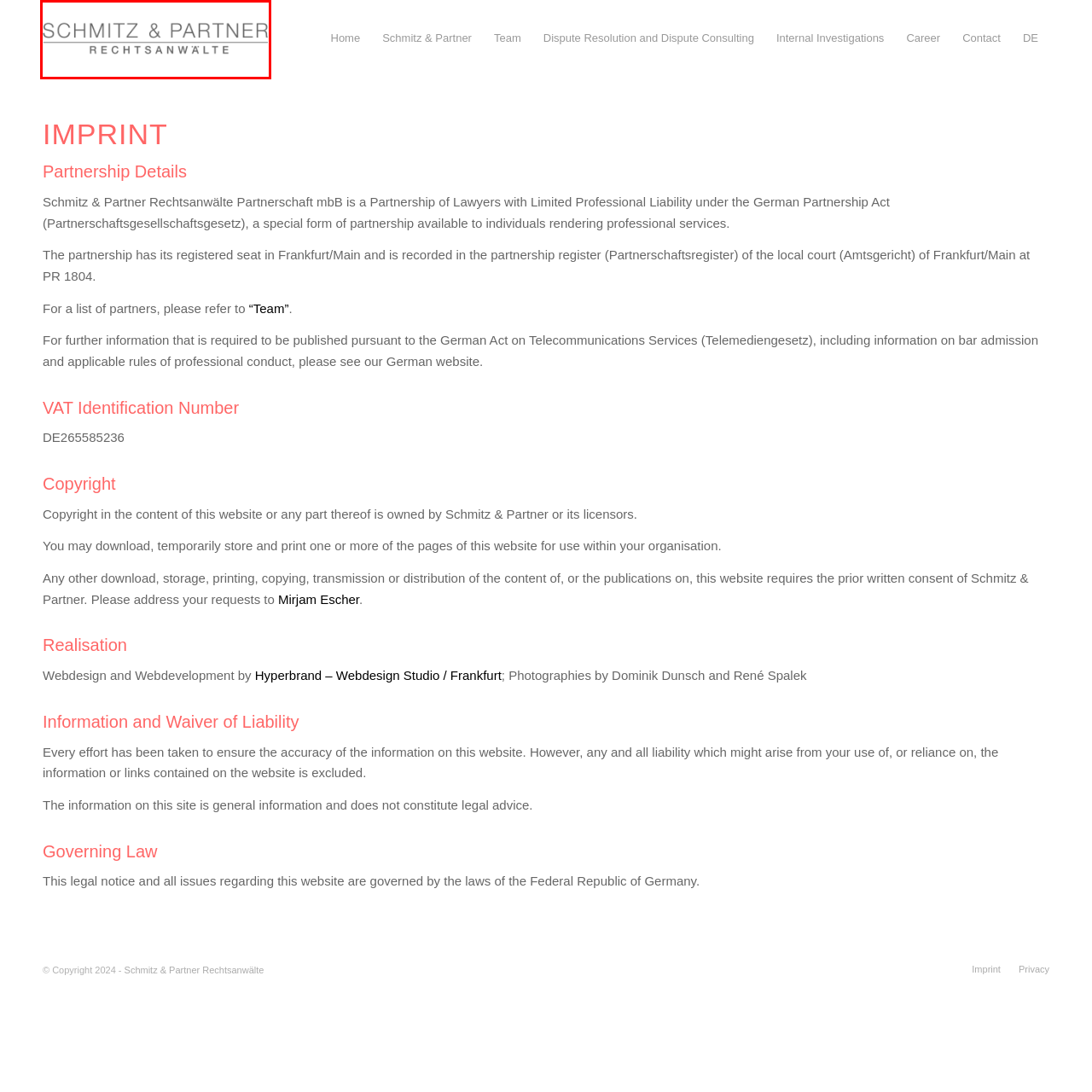Given a screenshot of a webpage with a red bounding box around a UI element, please identify the most appropriate webpage description that matches the new webpage after you click on the element. Here are the candidates:
A. Privacy – Schmitz & Partner Rechtsanwälte
B. Dispute Resolution and Dispute Consulting – Schmitz & Partner Rechtsanwälte
C. Contact – Schmitz & Partner Rechtsanwälte
D. Team – Schmitz & Partner Rechtsanwälte
E. Schmitz & Partner – Schmitz & Partner Rechtsanwälte
F. Hyperbrand – Webdesign & WordPress Agentur aus Frankfurt am Main
G. Home – Schmitz & Partner Rechtsanwälte
H. Internal Investigations – Schmitz & Partner Rechtsanwälte

G